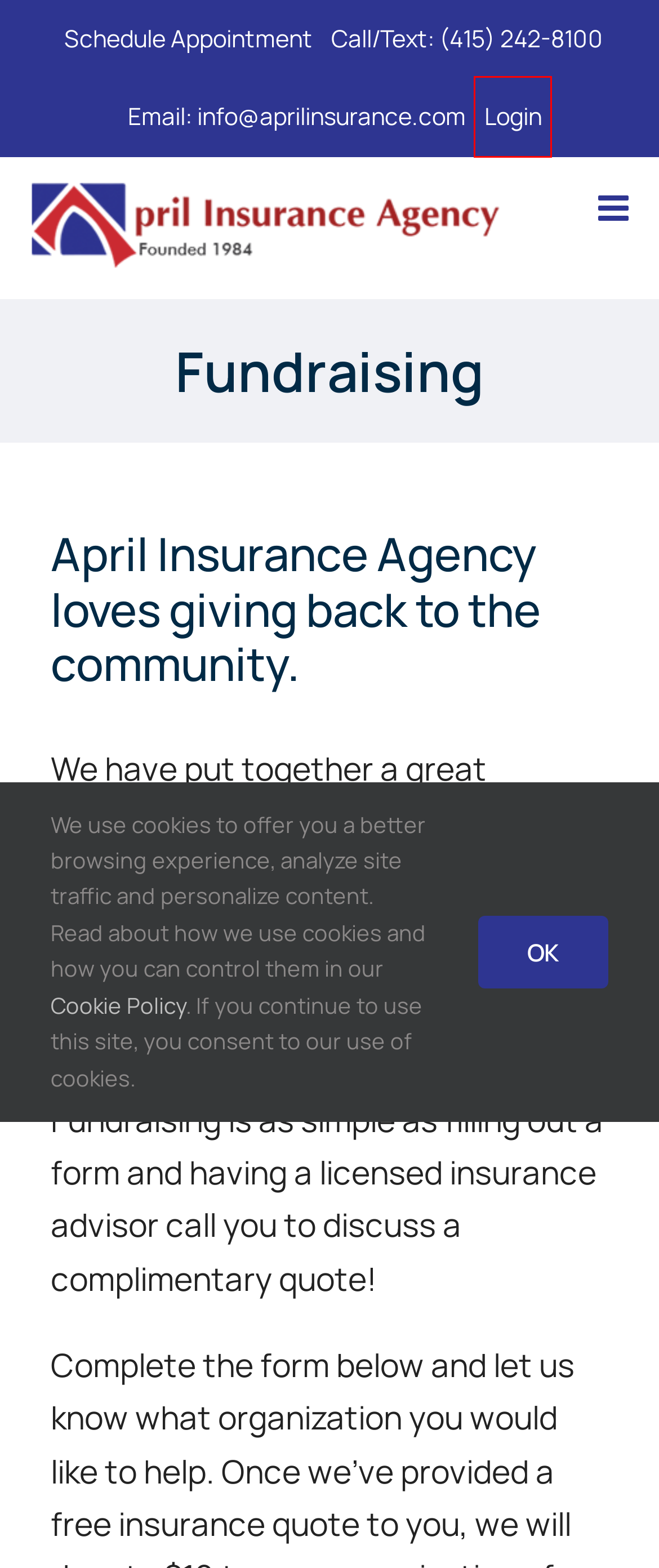Given a screenshot of a webpage featuring a red bounding box, identify the best matching webpage description for the new page after the element within the red box is clicked. Here are the options:
A. Cookie Policy - April Insurance Agency - San Francisco CA / Oakland CA
B. Home & Auto Insurance - San Francisco CA / Oakland CA - April Insurance Agency
C. Get a Renters Insurance Quote - April Insurance Agency - San Francisco CA / Oakland CA
D. Get a Life Insurance Quote - April Insurance Agency - San Francisco CA / Oakland CA
E. Schedule an Appointment - April Insurance Agency - San Francisco CA / Oakland CA
F. My Account - April Insurance Agency - San Francisco CA / Oakland CA
G. Login - April Insurance Agency - San Francisco CA / Oakland CA
H. Request A Quote - April Insurance Agency - San Francisco CA / Oakland CA

G